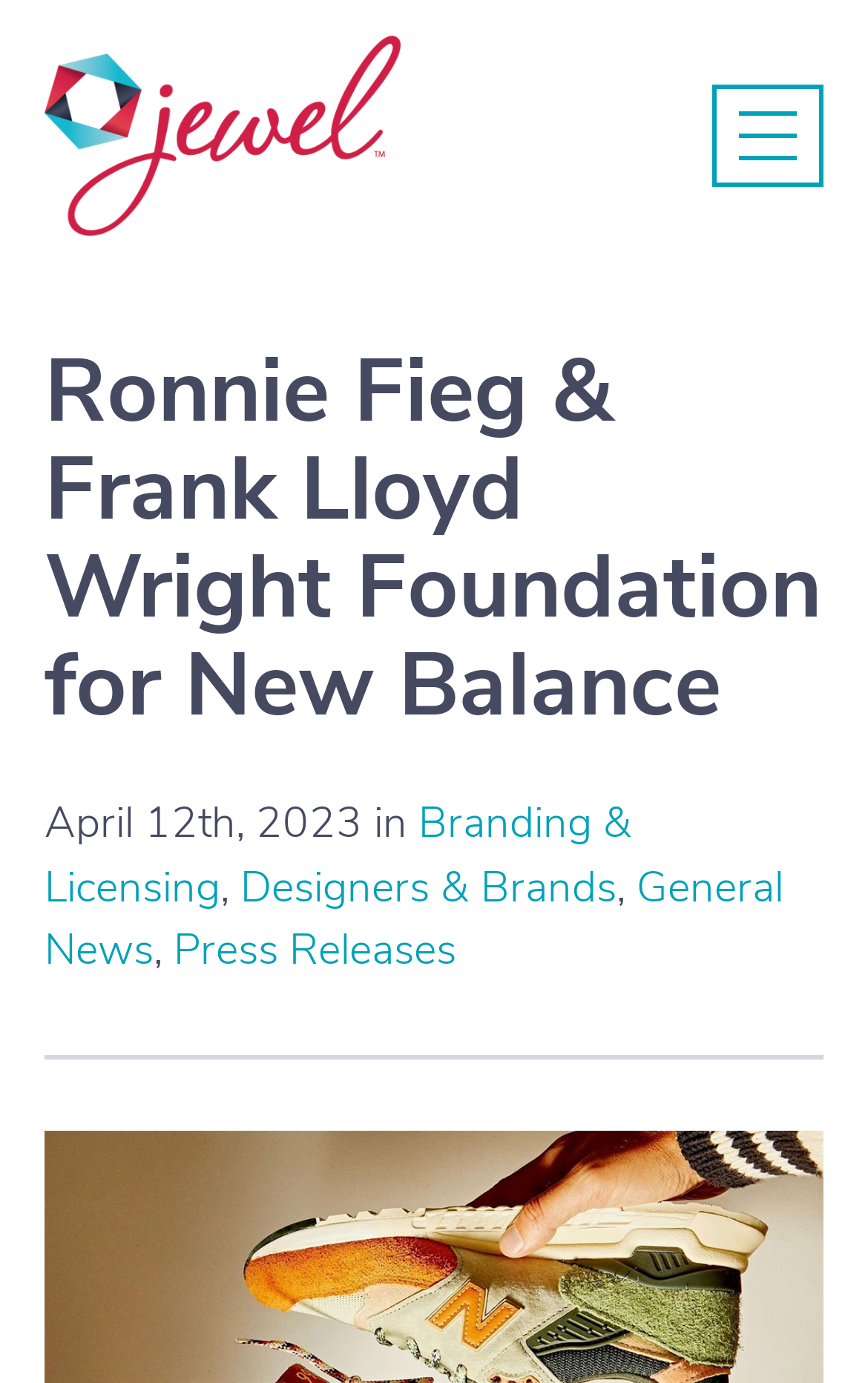Please determine the heading text of this webpage.

Ronnie Fieg & Frank Lloyd Wright Foundation for New Balance